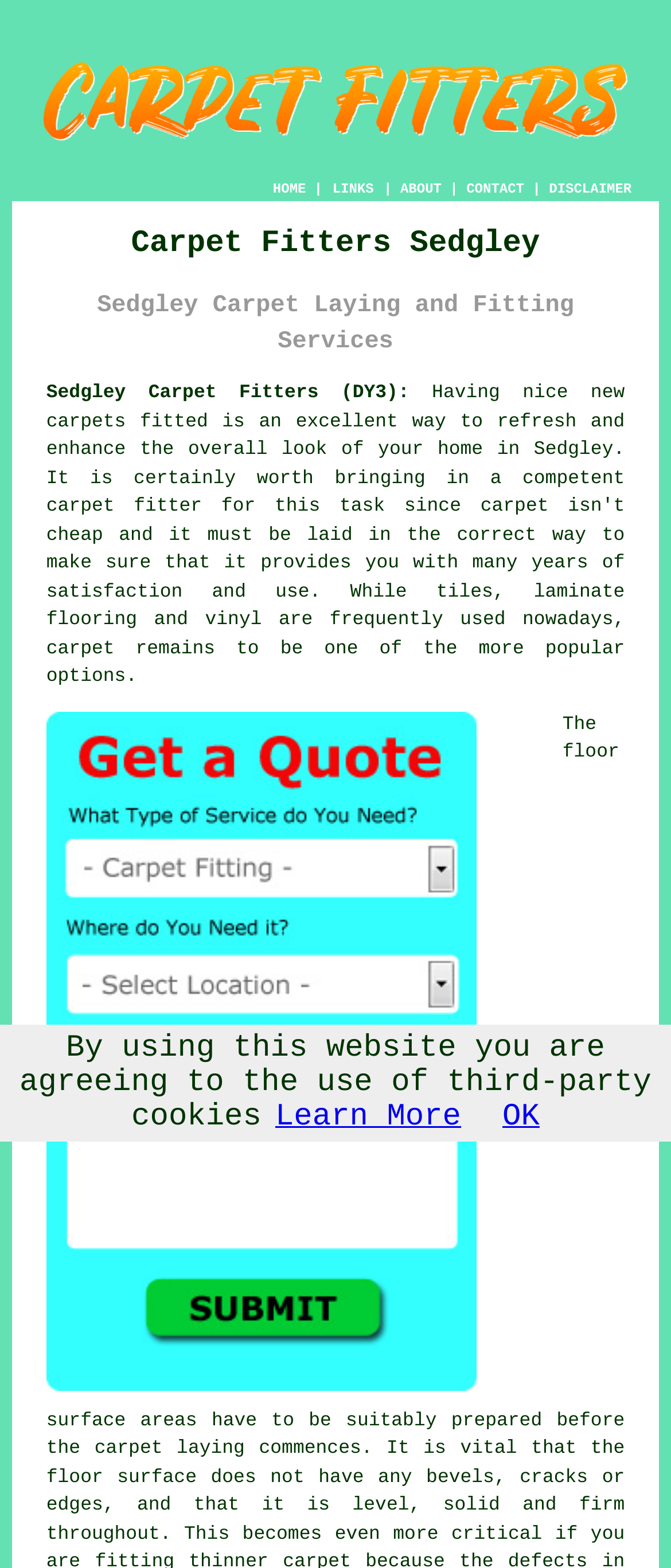Determine the main heading of the webpage and generate its text.

Carpet Fitters Sedgley